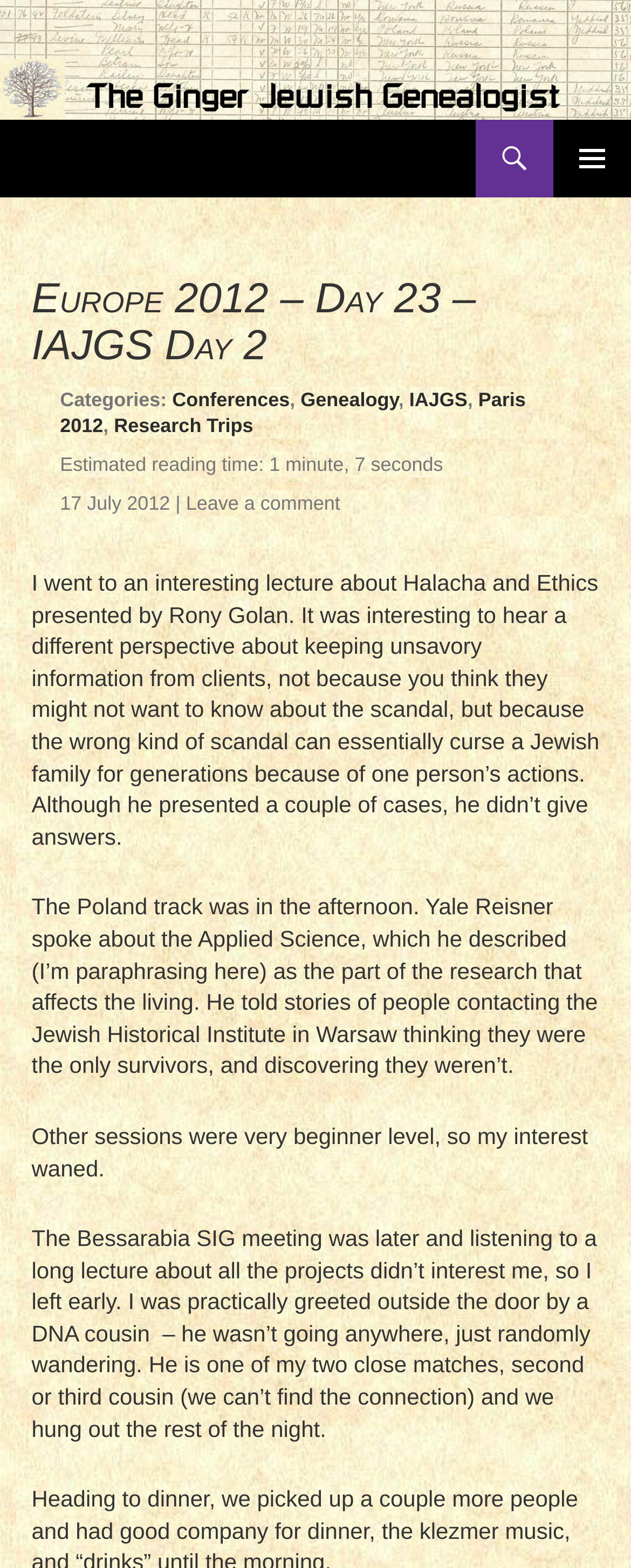Respond to the question below with a single word or phrase: What is the name of the blog?

The Ginger Jewish Genealogist